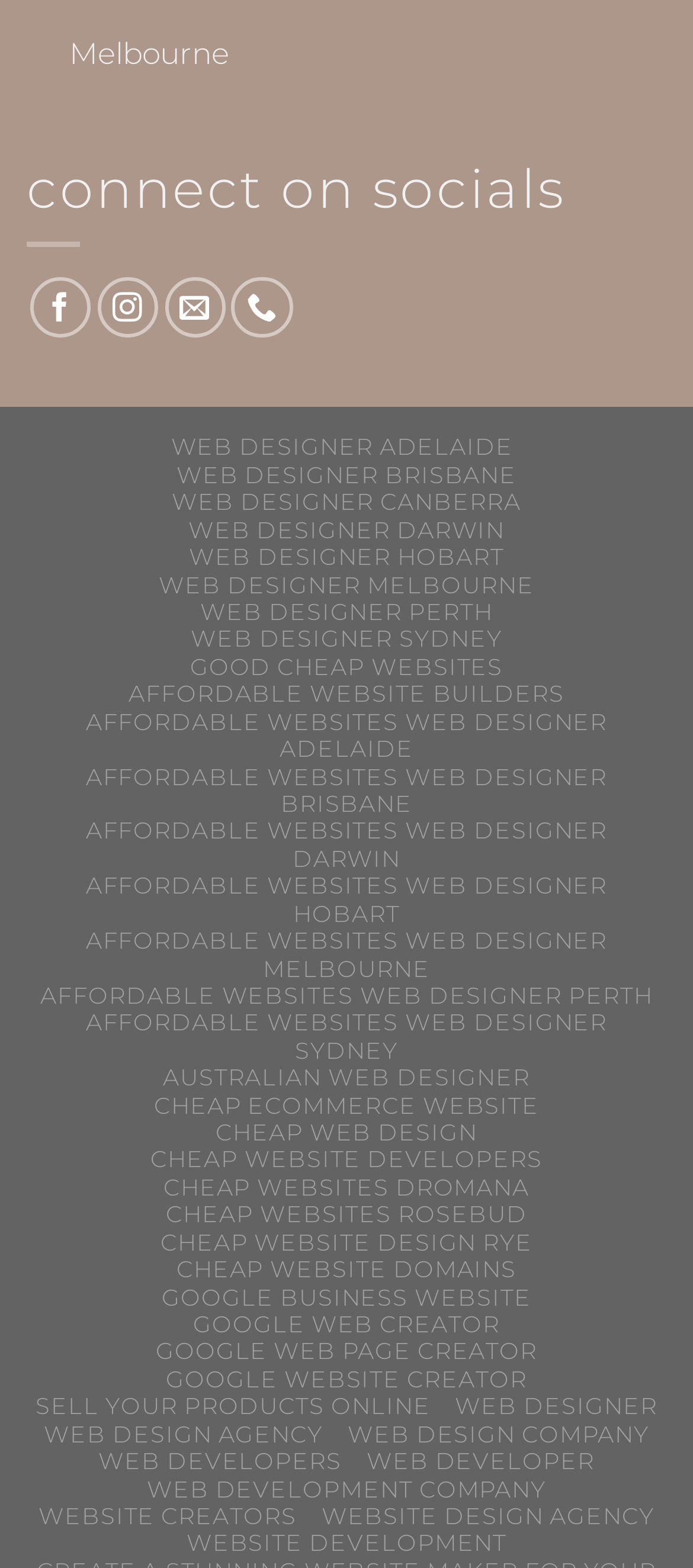Using the format (top-left x, top-left y, bottom-right x, bottom-right y), provide the bounding box coordinates for the described UI element. All values should be floating point numbers between 0 and 1: GOOD CHEAP WEBSITES

[0.274, 0.417, 0.726, 0.434]